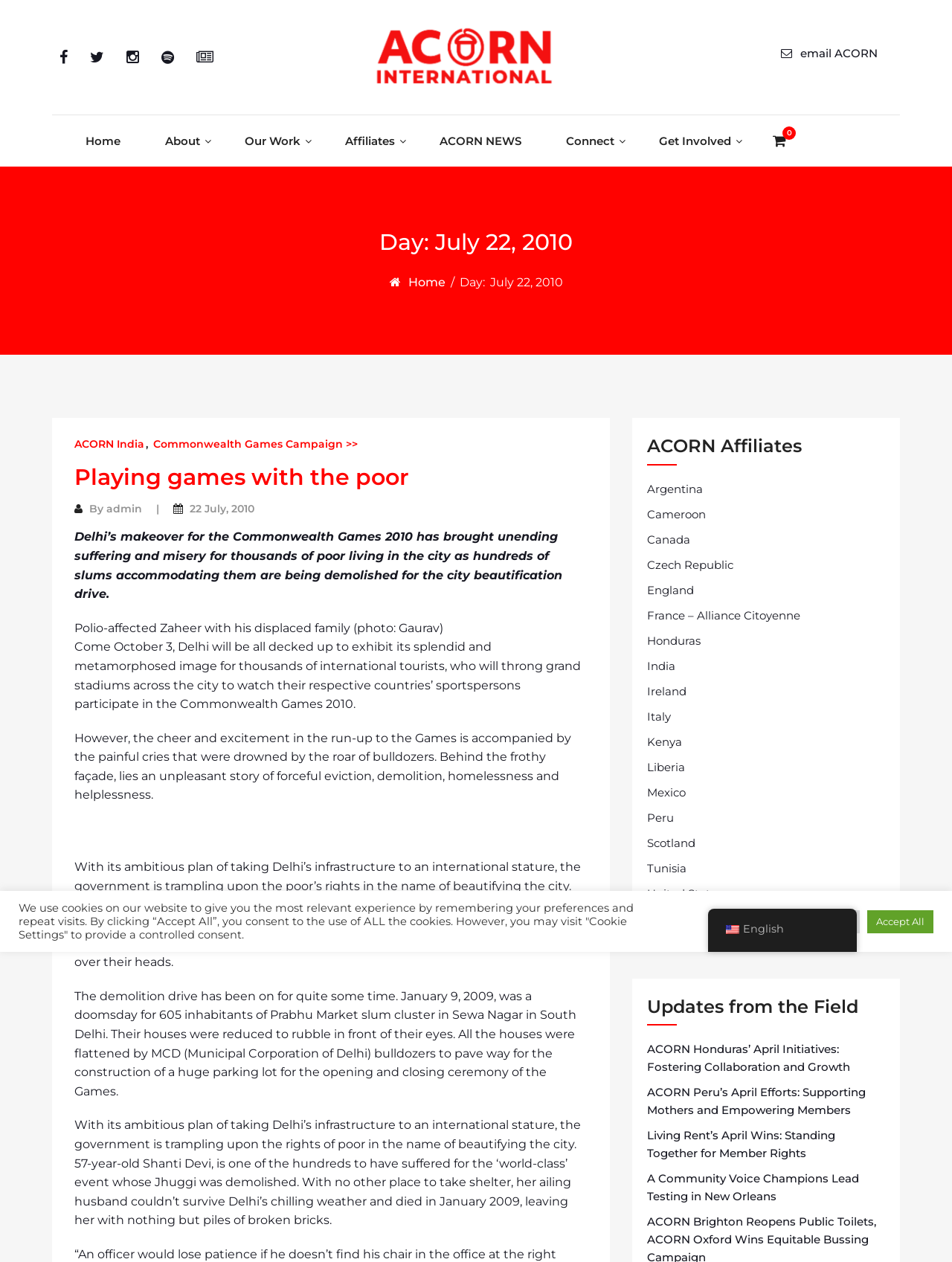Can you specify the bounding box coordinates for the region that should be clicked to fulfill this instruction: "Explore the Commonwealth Games Campaign".

[0.161, 0.346, 0.376, 0.358]